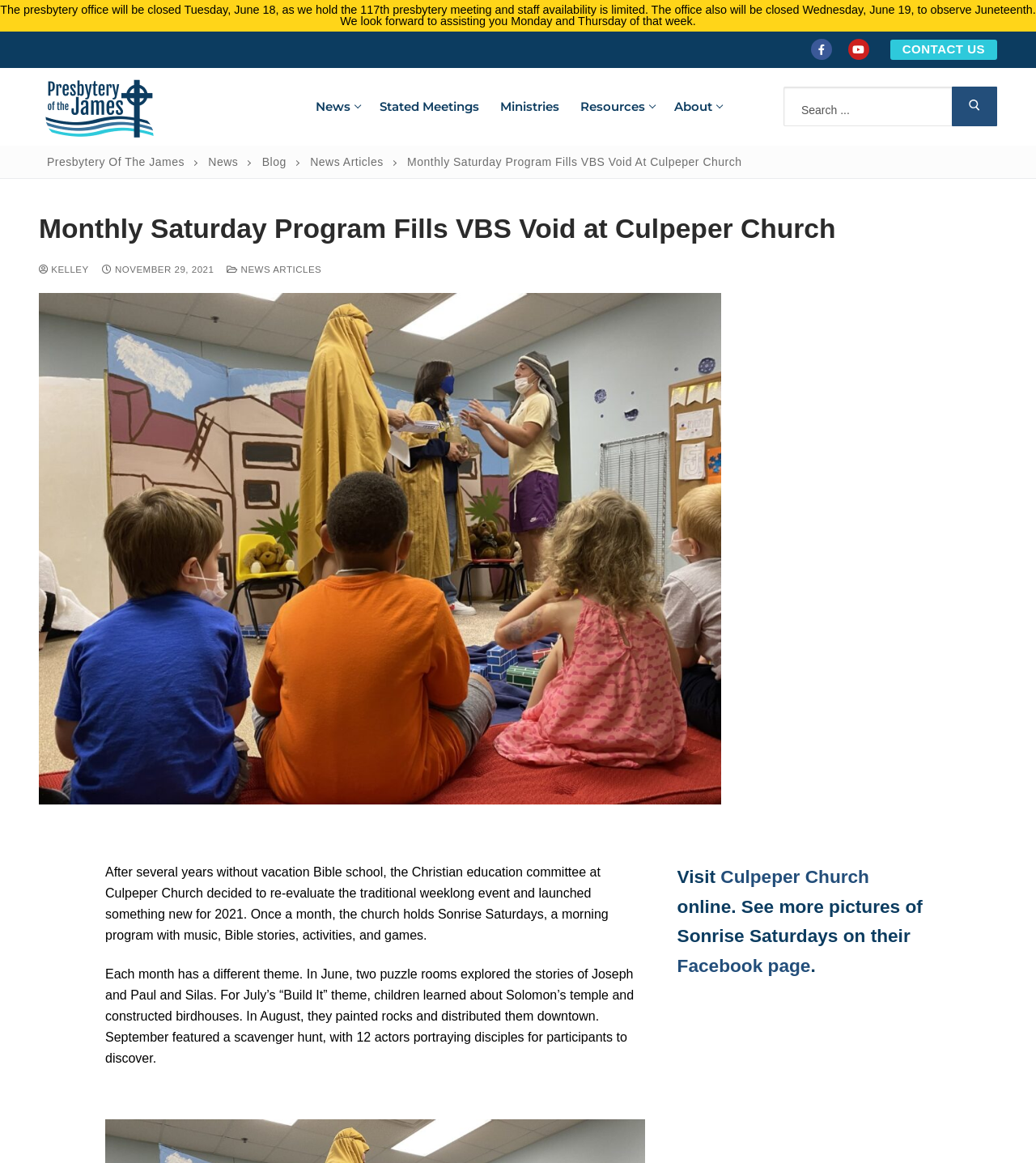Predict the bounding box coordinates for the UI element described as: "Innovate, Ignite, and Inspire Podcast". The coordinates should be four float numbers between 0 and 1, presented as [left, top, right, bottom].

[0.2, 0.389, 0.8, 0.42]